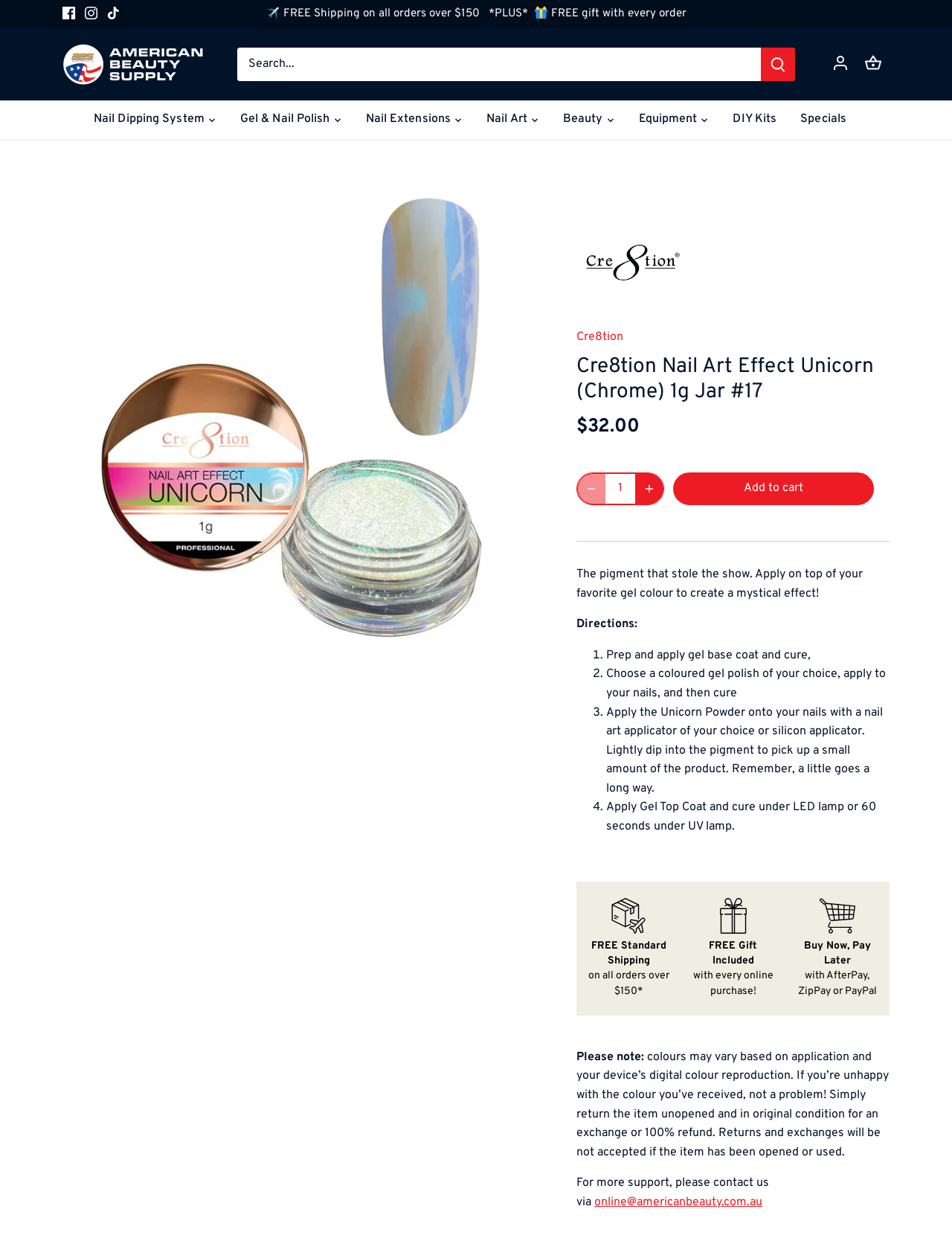Specify the bounding box coordinates of the element's region that should be clicked to achieve the following instruction: "Add to cart". The bounding box coordinates consist of four float numbers between 0 and 1, in the format [left, top, right, bottom].

[0.707, 0.382, 0.918, 0.408]